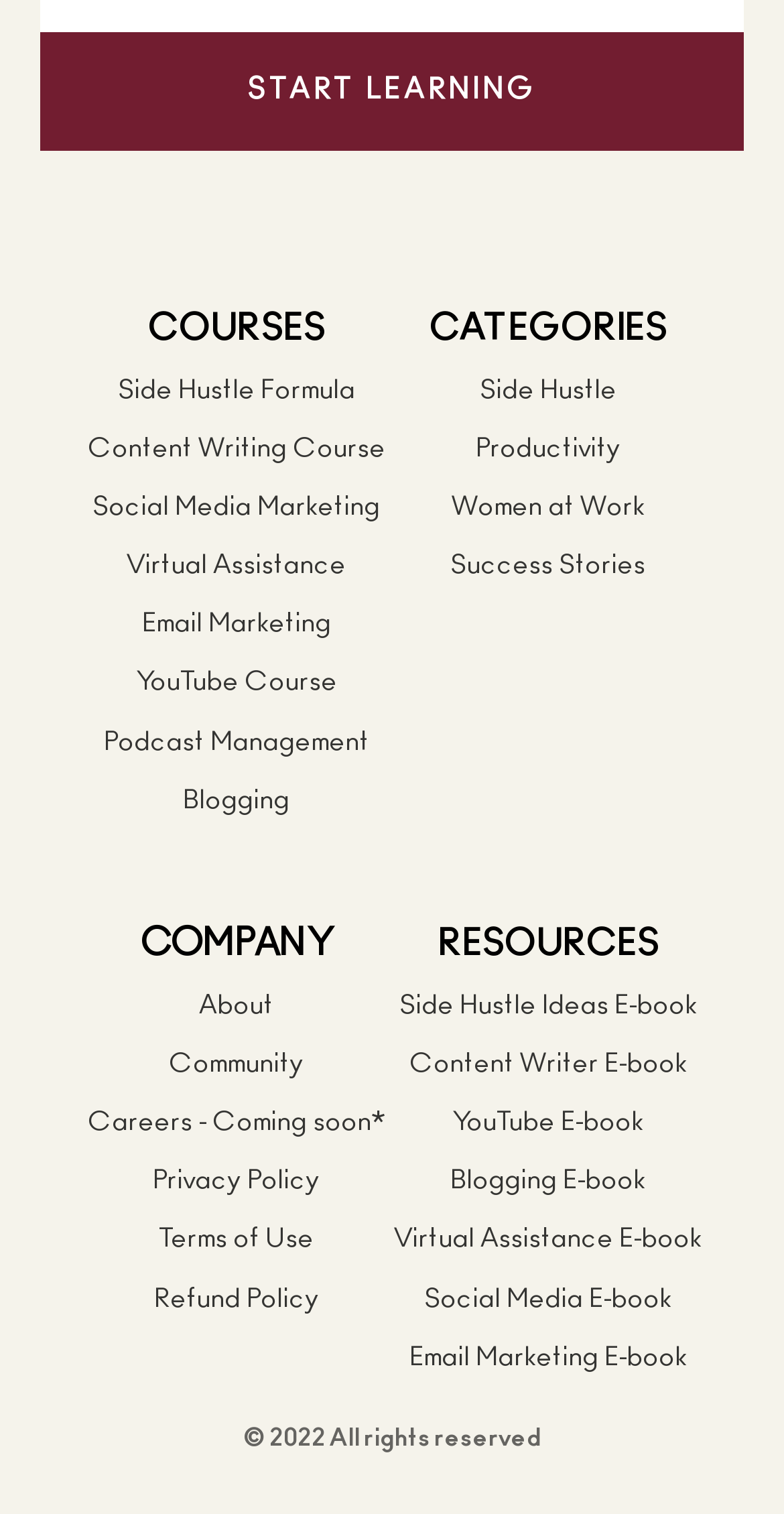Please find the bounding box coordinates of the clickable region needed to complete the following instruction: "Download the 'Side Hustle Ideas E-book'". The bounding box coordinates must consist of four float numbers between 0 and 1, i.e., [left, top, right, bottom].

[0.5, 0.649, 0.897, 0.681]